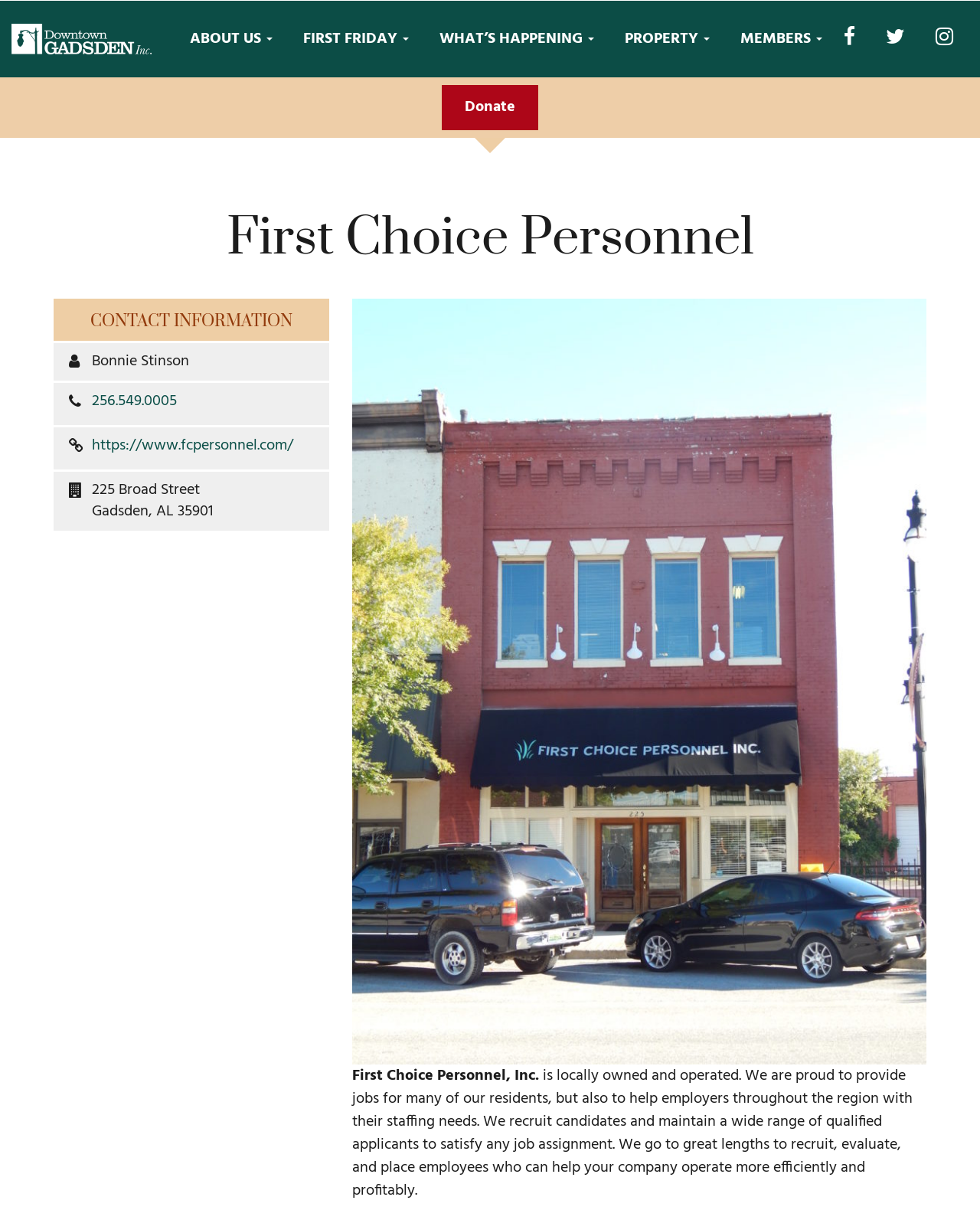Utilize the details in the image to thoroughly answer the following question: What is the address of the company?

I found the answer by looking at the static text '225 Broad Street' and 'Gadsden, AL 35901' which are located below the contact information heading.